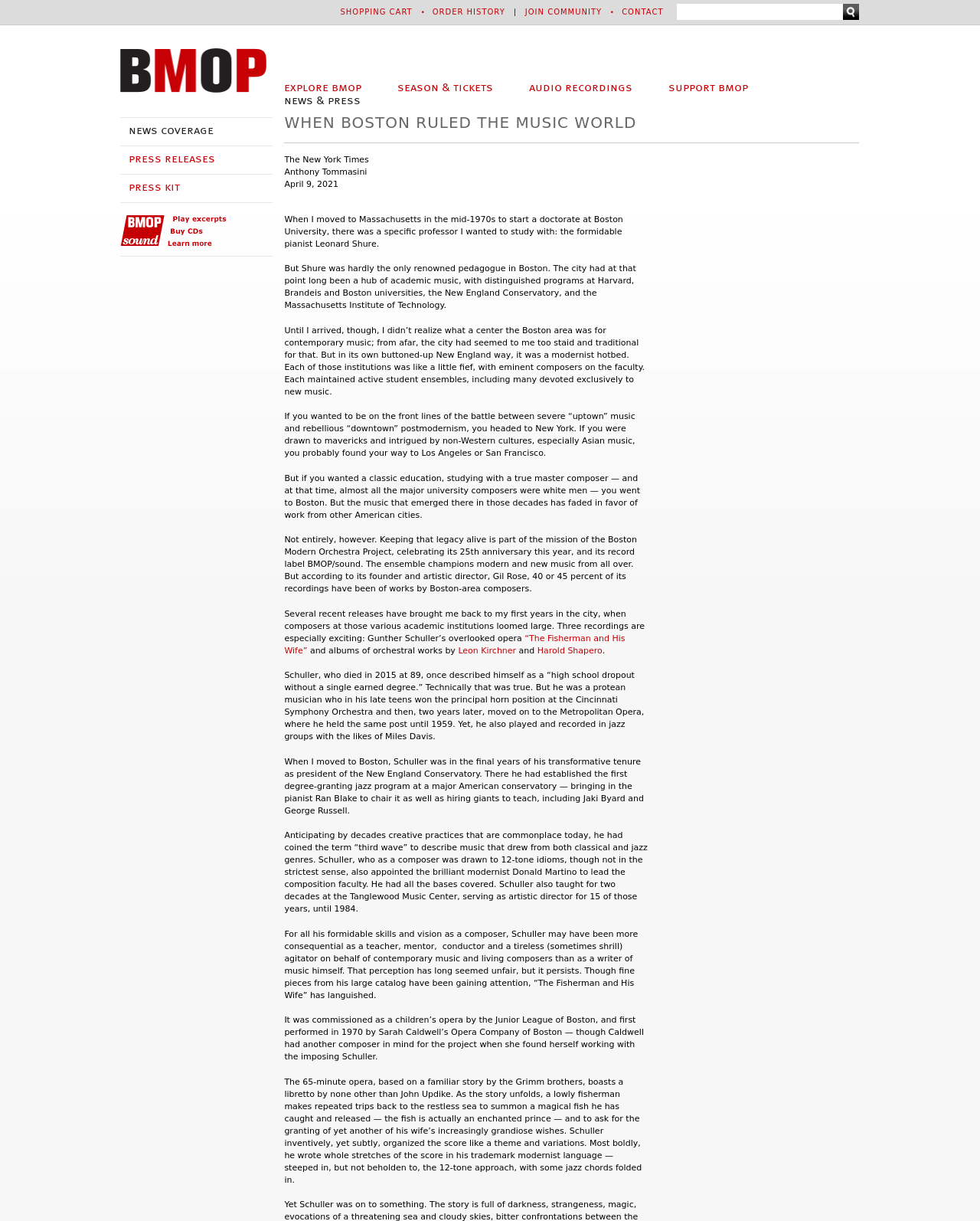Please determine the bounding box coordinates of the element's region to click for the following instruction: "Search this site".

[0.69, 0.003, 0.86, 0.016]